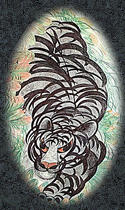What does the tiger motif represent?
Refer to the screenshot and respond with a concise word or phrase.

Strength and resilience